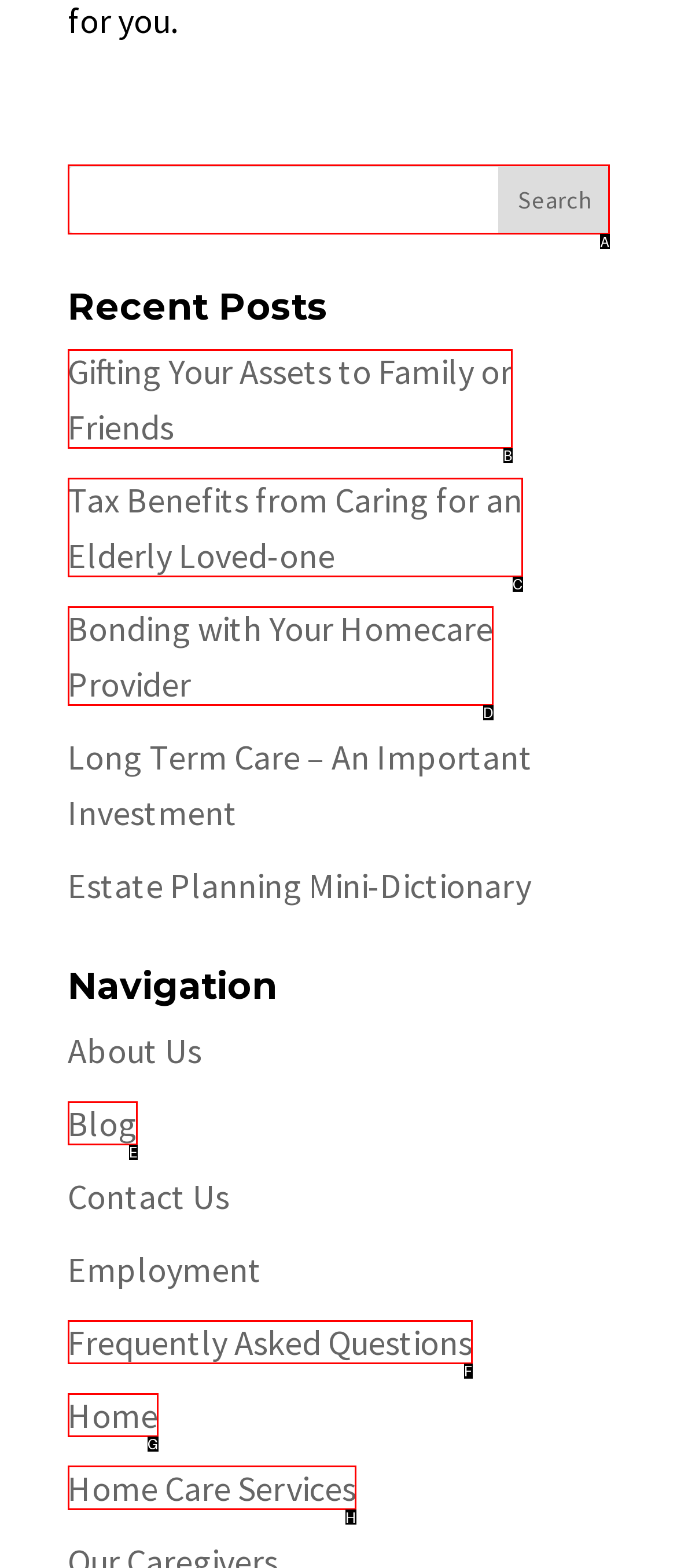Identify which HTML element should be clicked to fulfill this instruction: learn about home care services Reply with the correct option's letter.

H